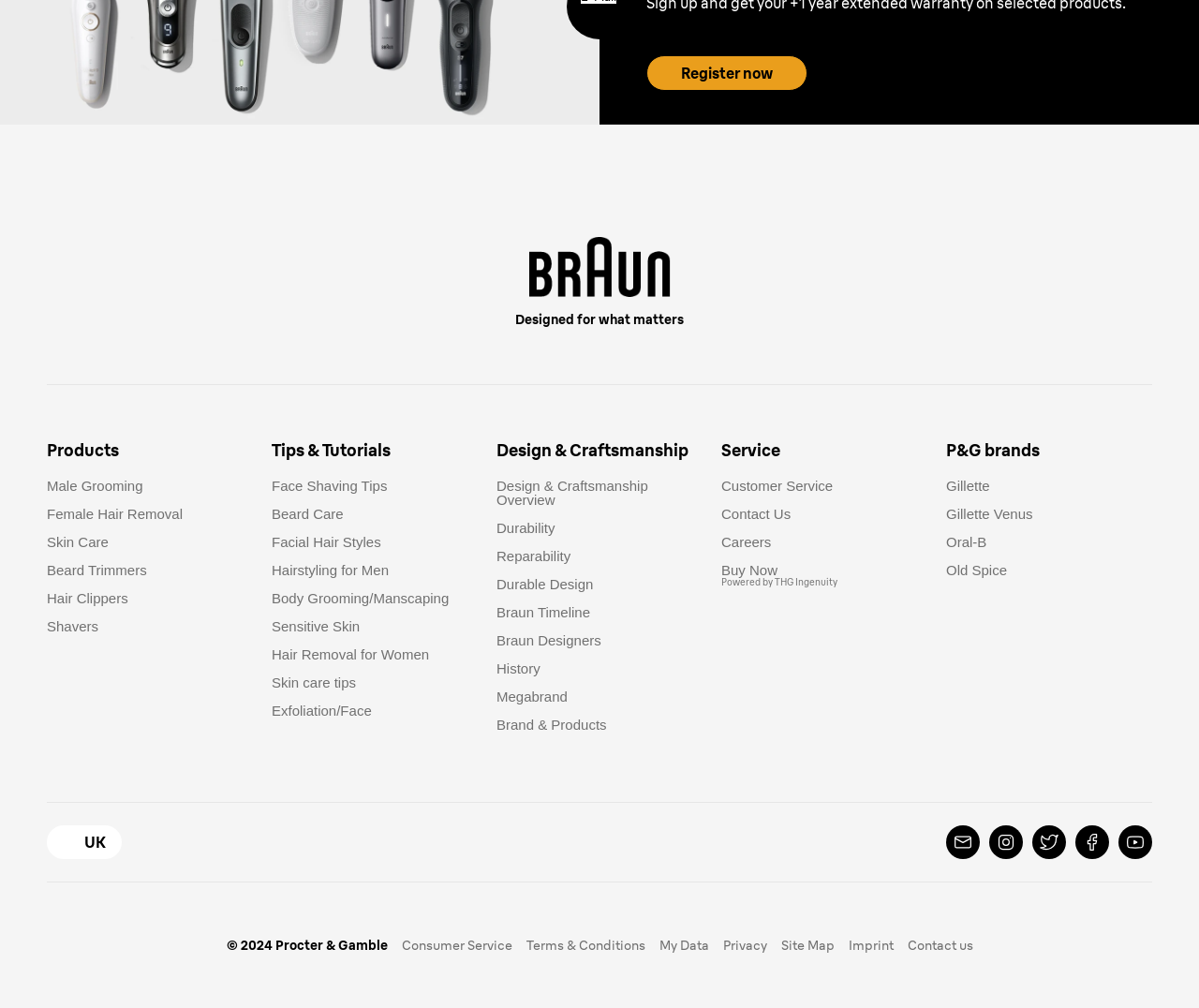Can you provide the bounding box coordinates for the element that should be clicked to implement the instruction: "Select country"?

[0.039, 0.819, 0.102, 0.852]